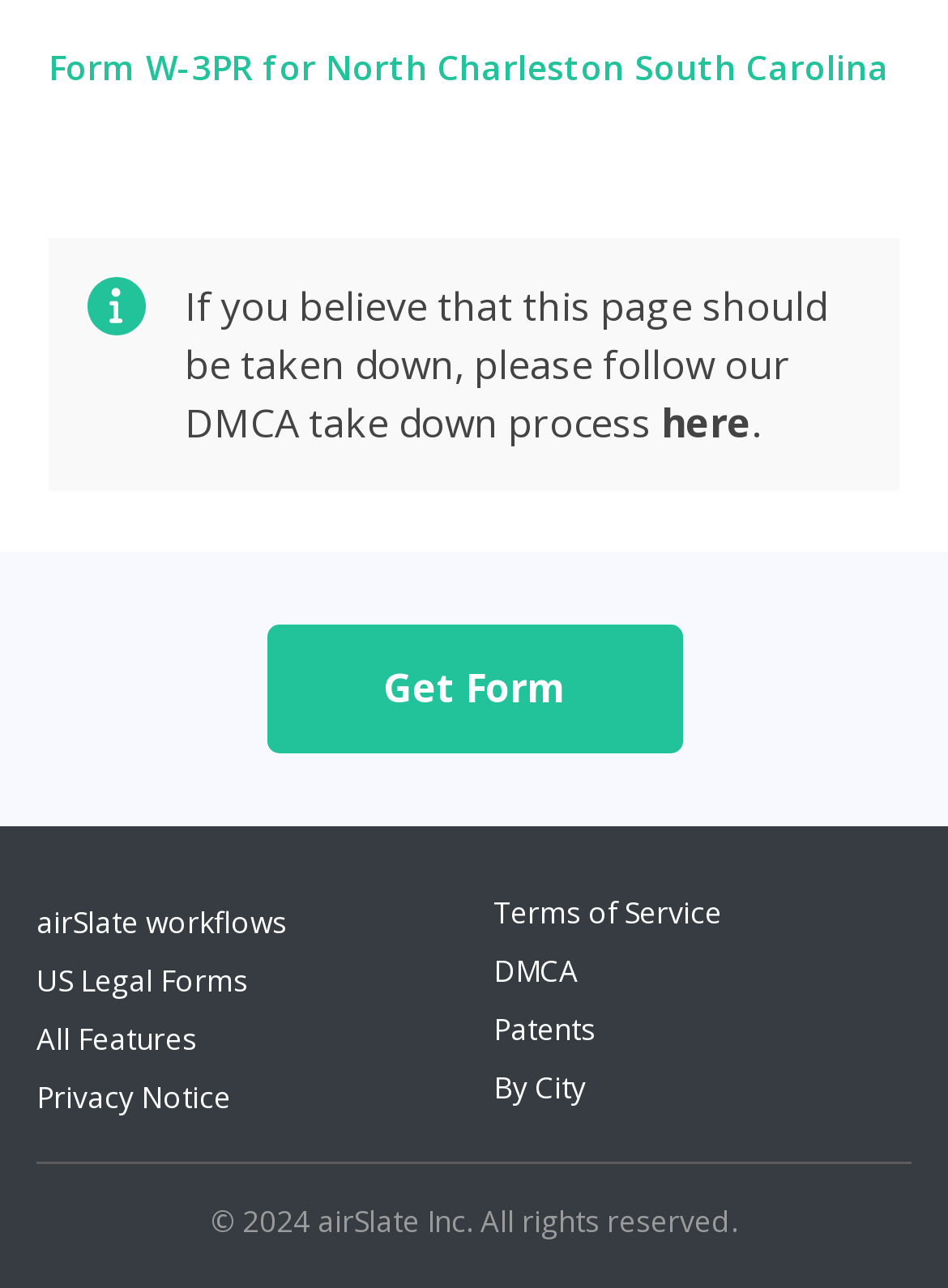What is the copyright year of the webpage? Examine the screenshot and reply using just one word or a brief phrase.

2024